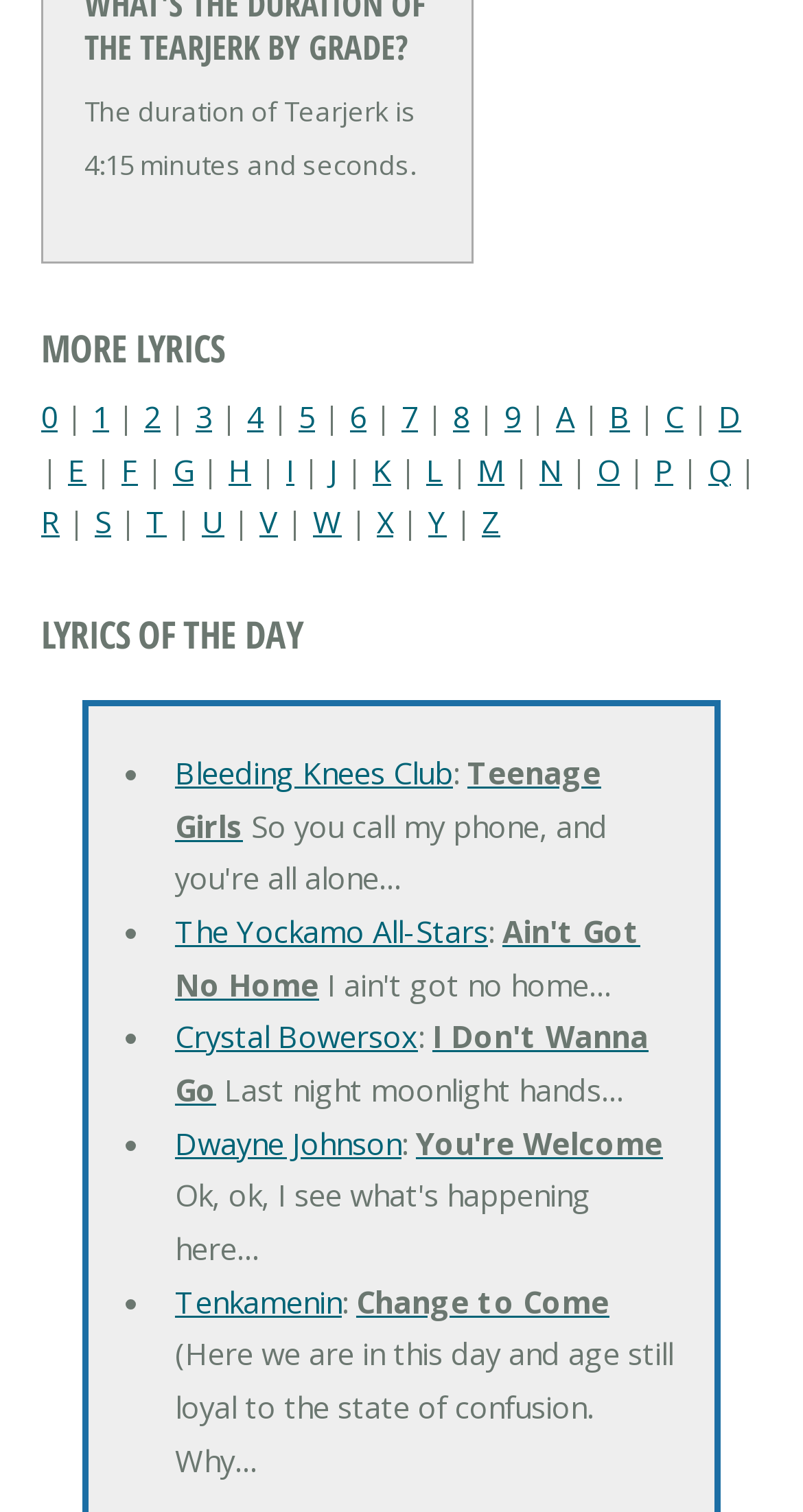Please answer the following question using a single word or phrase: 
How many links are there on the webpage?

36